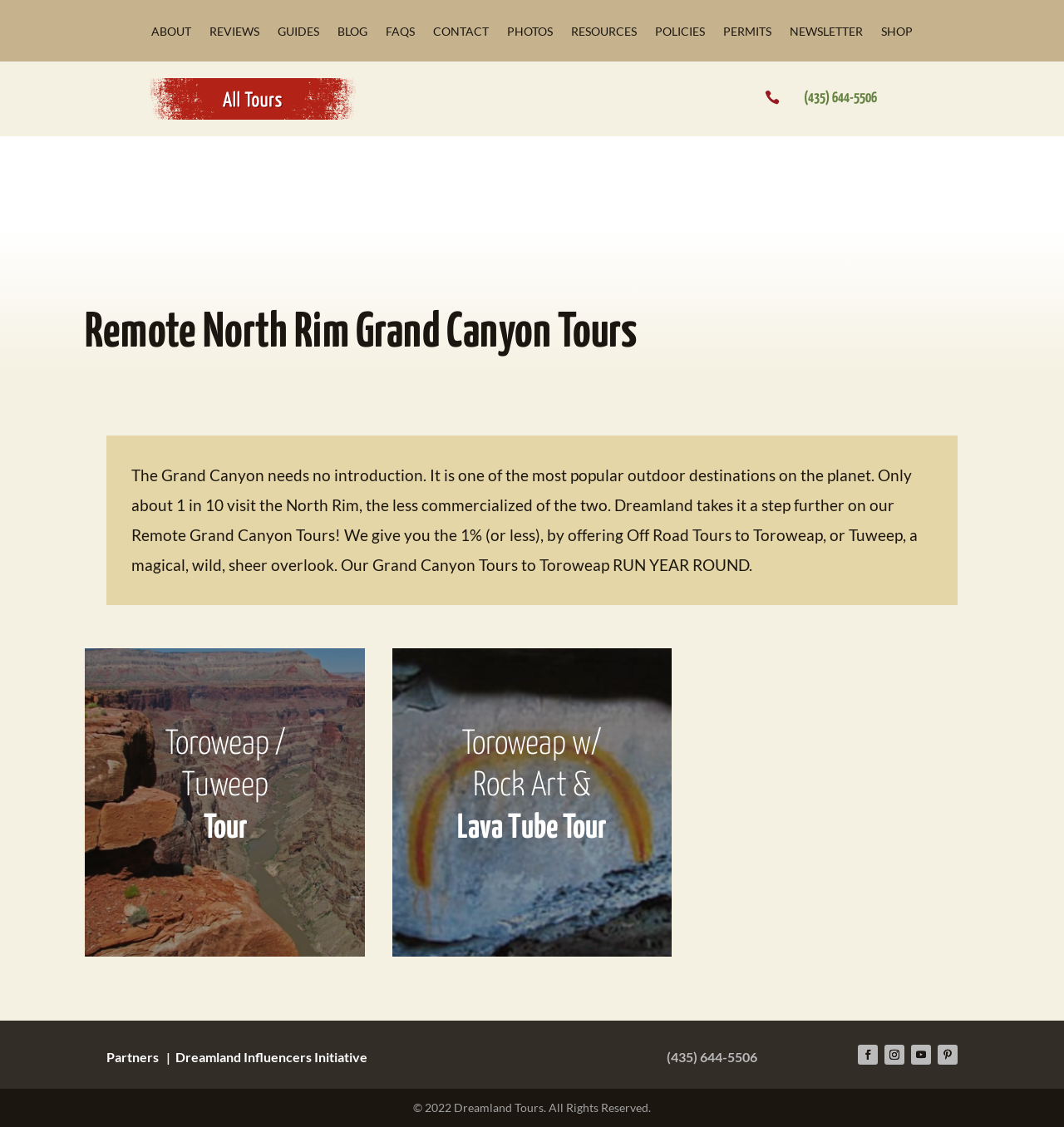Please pinpoint the bounding box coordinates for the region I should click to adhere to this instruction: "Check the FAQs".

[0.362, 0.005, 0.39, 0.051]